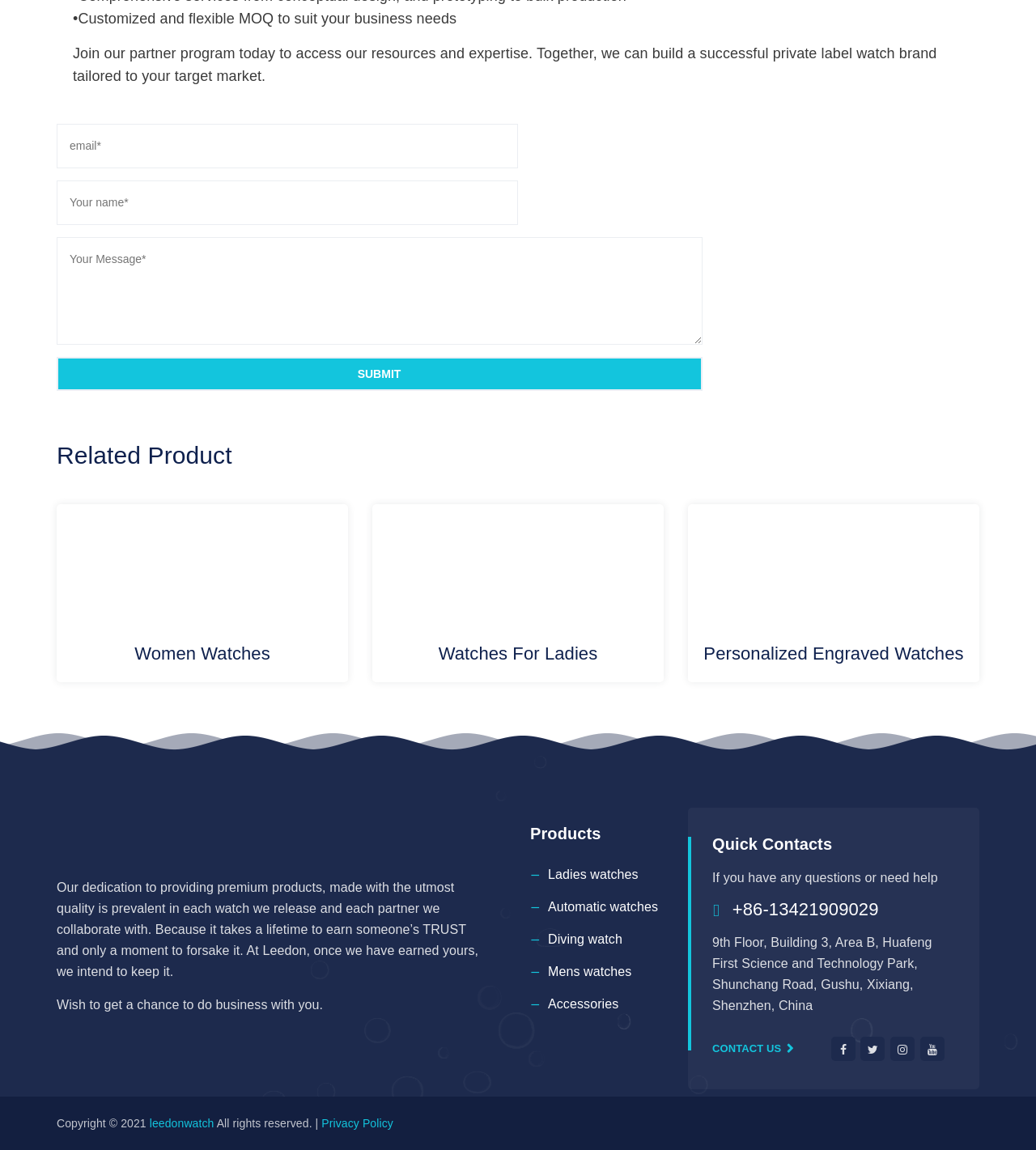How many social media links are provided at the bottom of the webpage?
Answer the question with a single word or phrase, referring to the image.

4